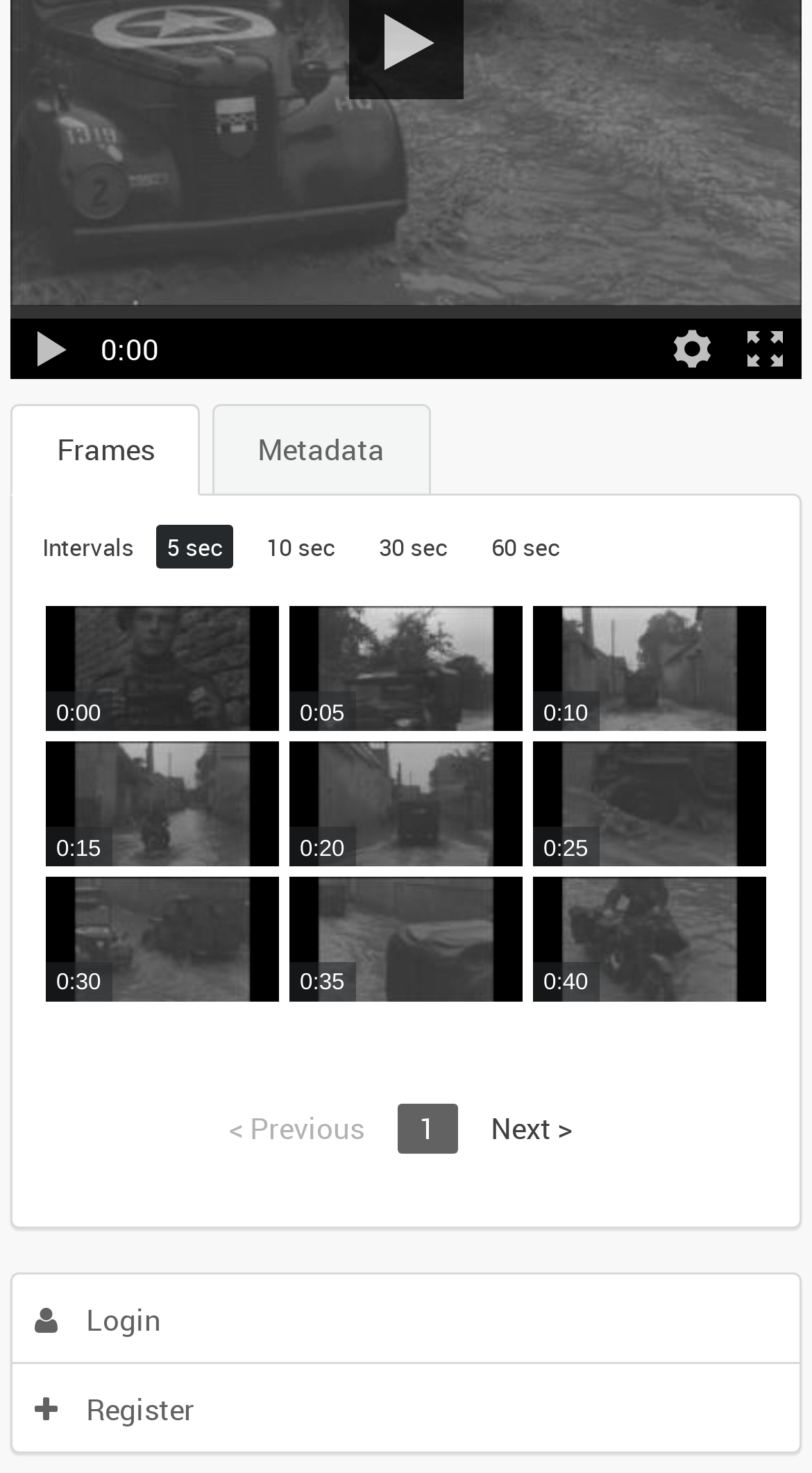Could you determine the bounding box coordinates of the clickable element to complete the instruction: "select 10 sec interval"? Provide the coordinates as four float numbers between 0 and 1, i.e., [left, top, right, bottom].

[0.315, 0.356, 0.426, 0.386]